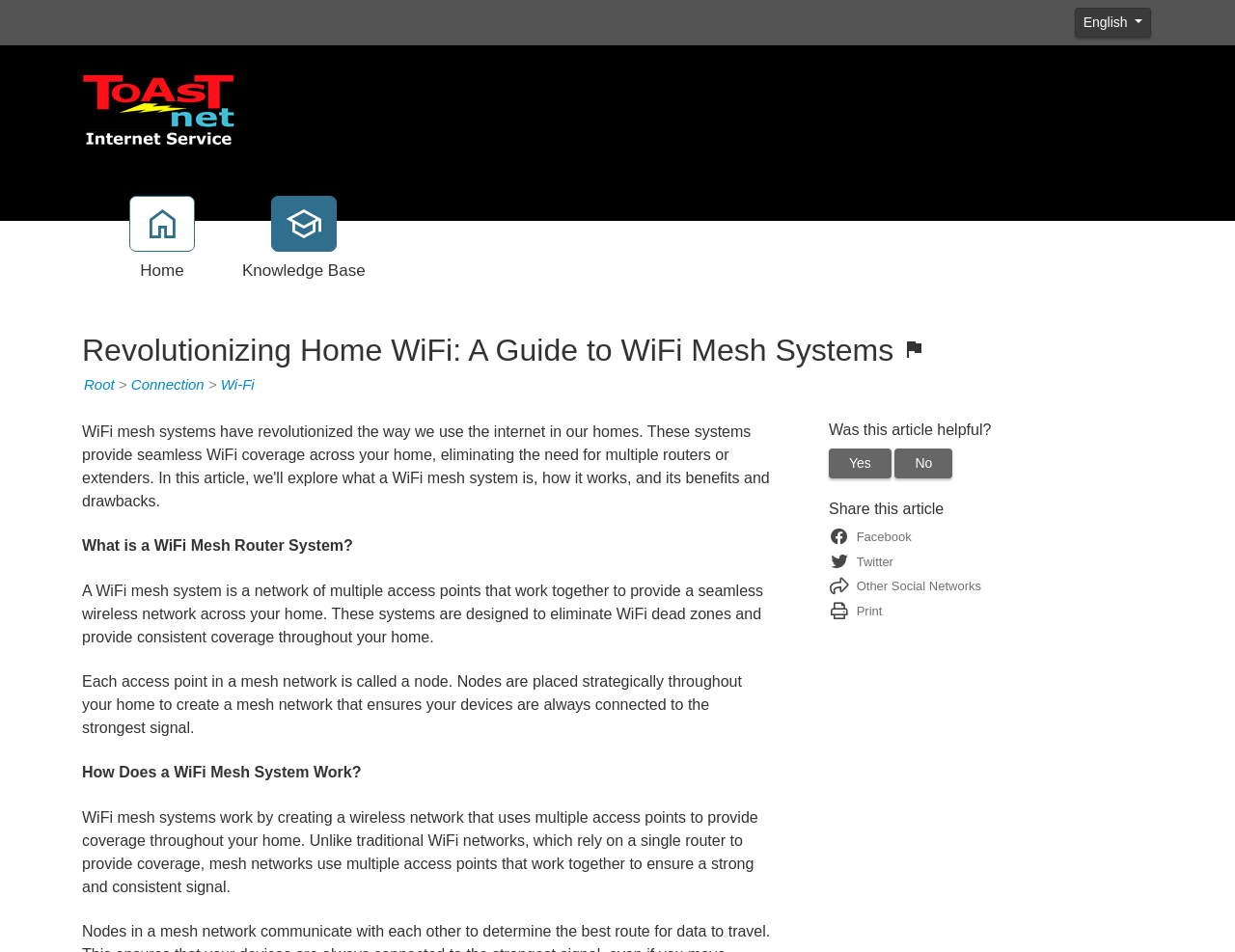Can you find and provide the title of the webpage?

Revolutionizing Home WiFi: A Guide to WiFi Mesh Systems 